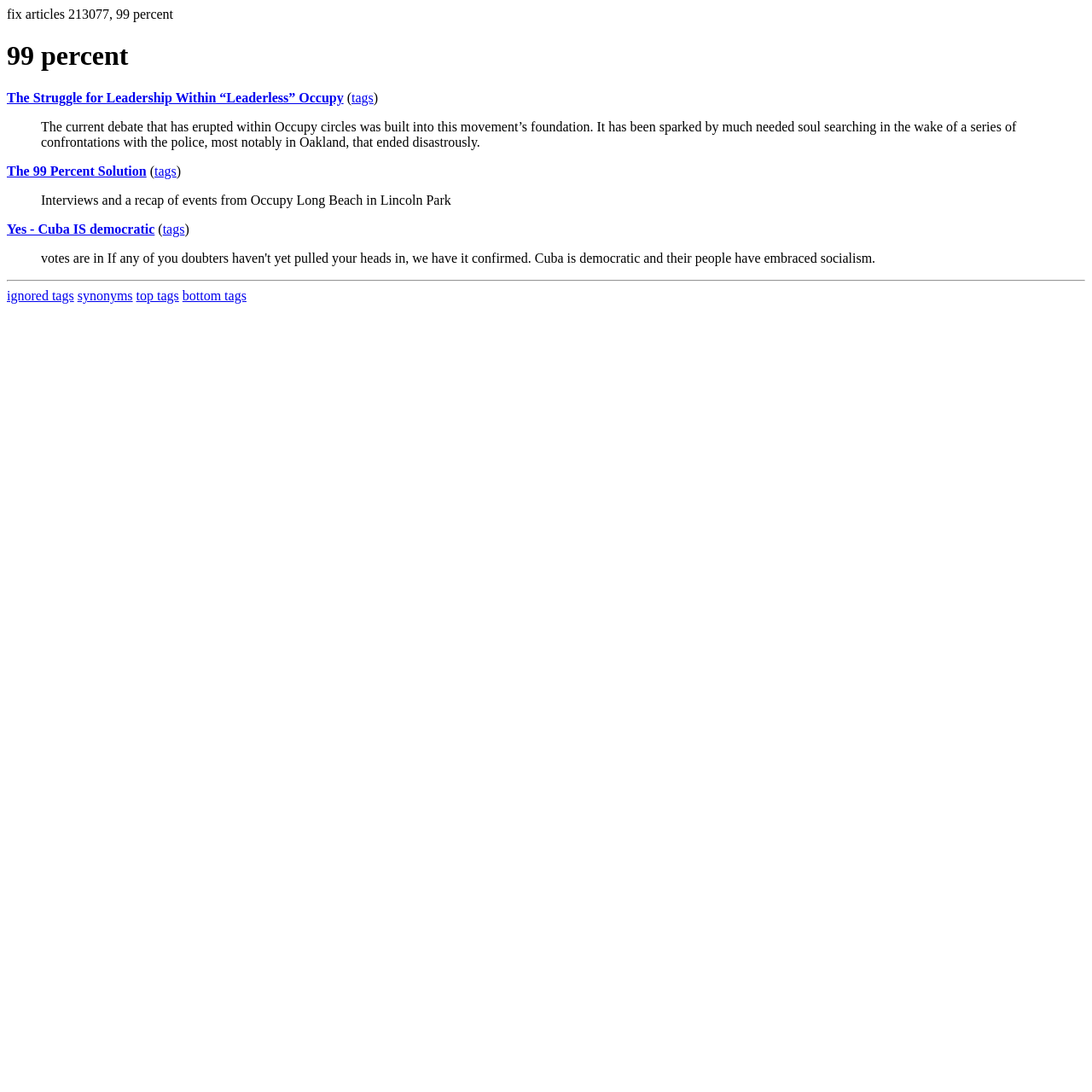Answer the question below in one word or phrase:
What is the title of the first article?

The Struggle for Leadership Within “Leaderless” Occupy